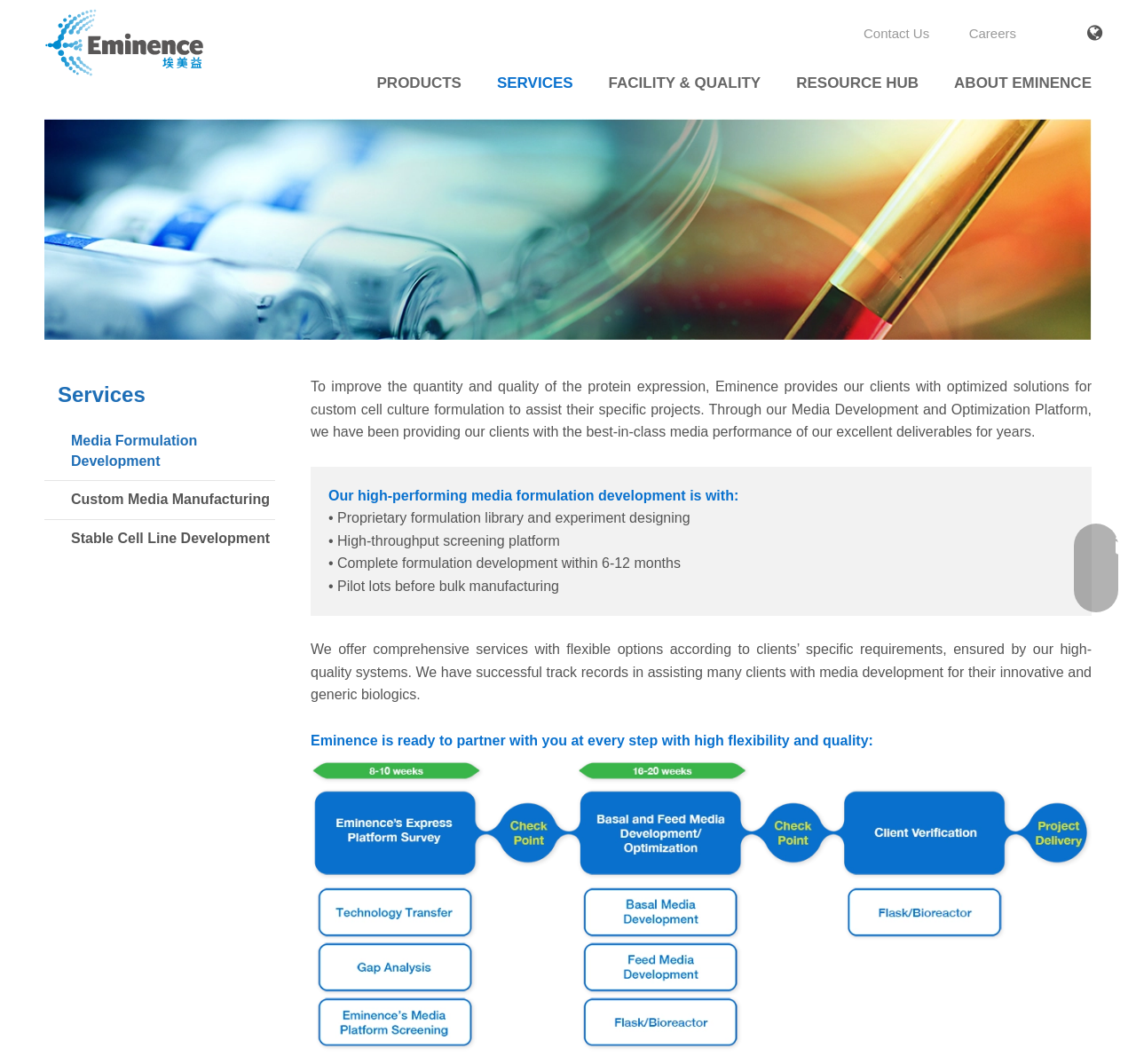Identify the bounding box coordinates for the UI element described as: "About Eminence".

[0.809, 0.053, 0.961, 0.103]